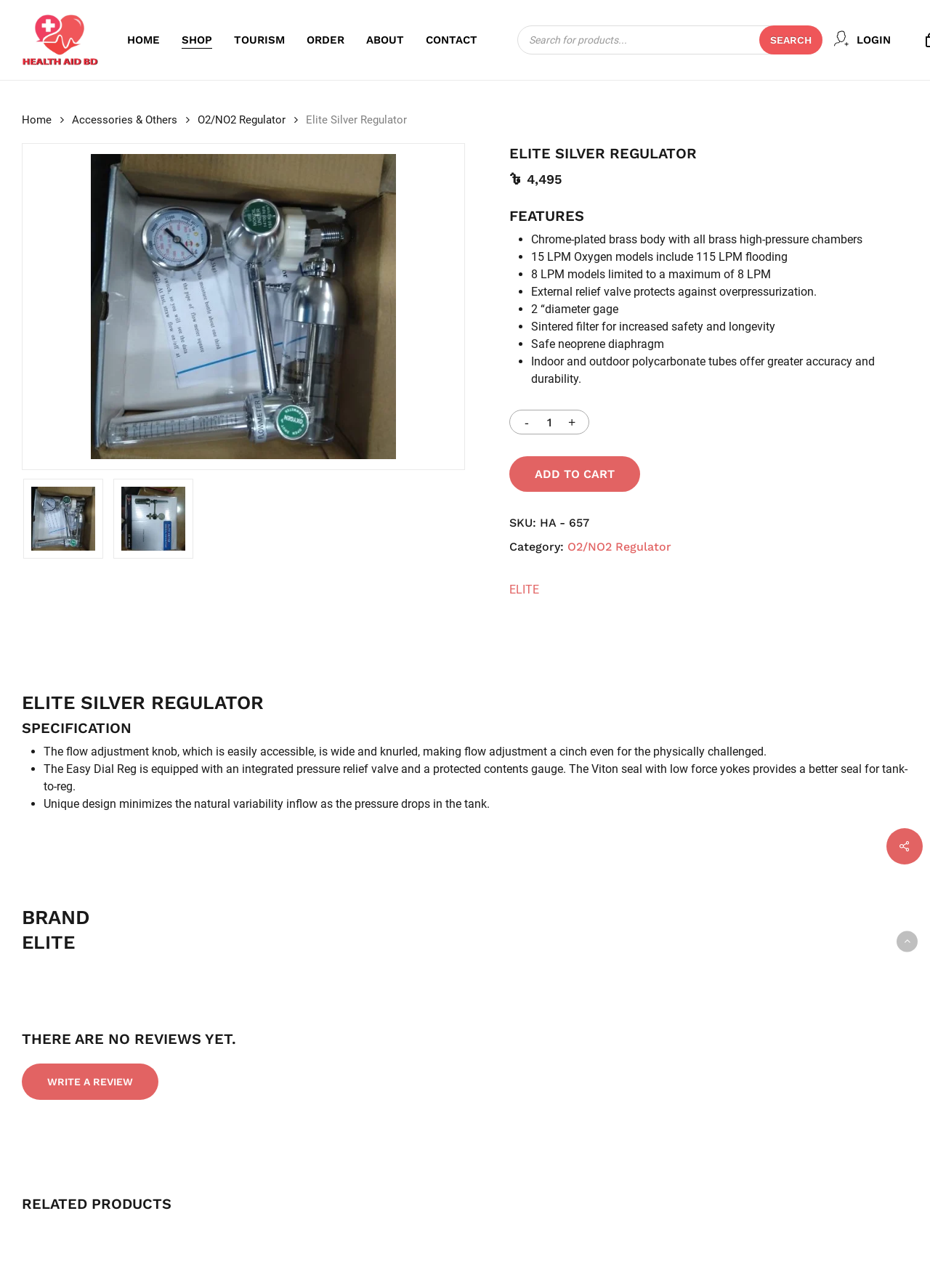Using the information from the screenshot, answer the following question thoroughly:
What is the function of the button '-'?

The function of the button '-' can be inferred from its location next to the spinbutton 'Product quantity' and the button '+'. It is likely used to decrease the product quantity.